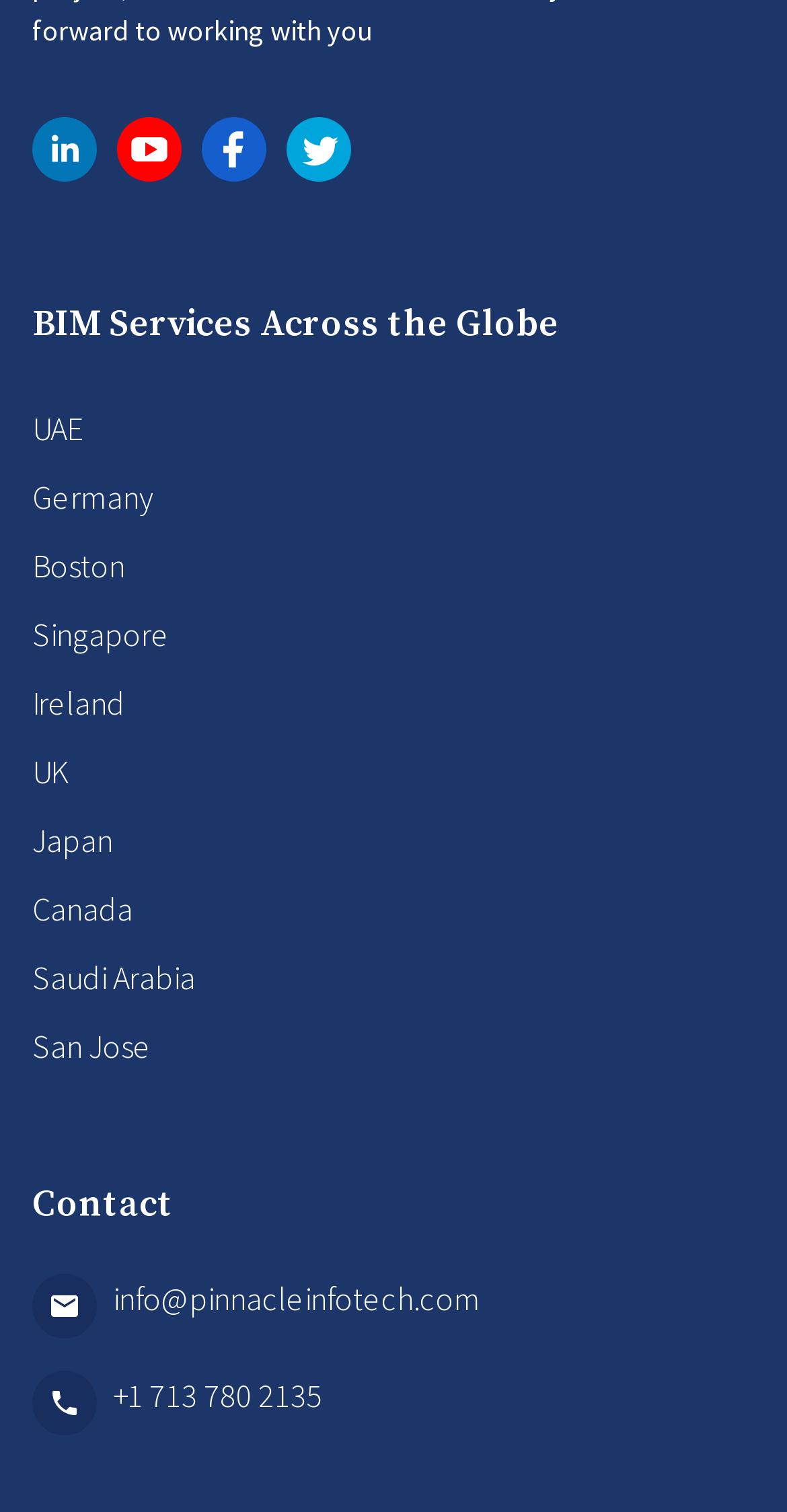Find the bounding box coordinates of the clickable region needed to perform the following instruction: "learn about BIM services in UAE". The coordinates should be provided as four float numbers between 0 and 1, i.e., [left, top, right, bottom].

[0.041, 0.267, 0.959, 0.299]